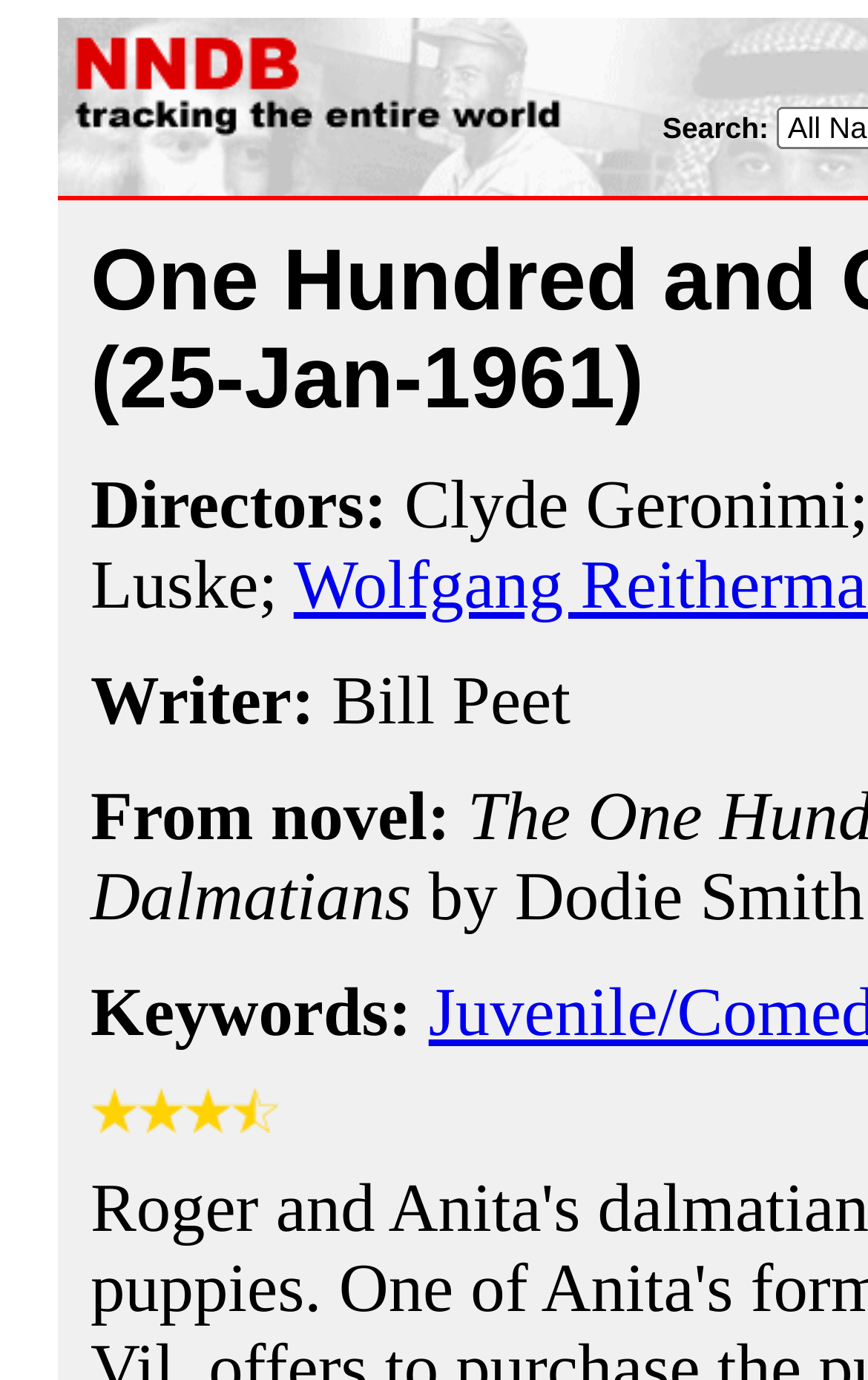What is the layout of the top section of the webpage?
Please provide a single word or phrase based on the screenshot.

Table cell